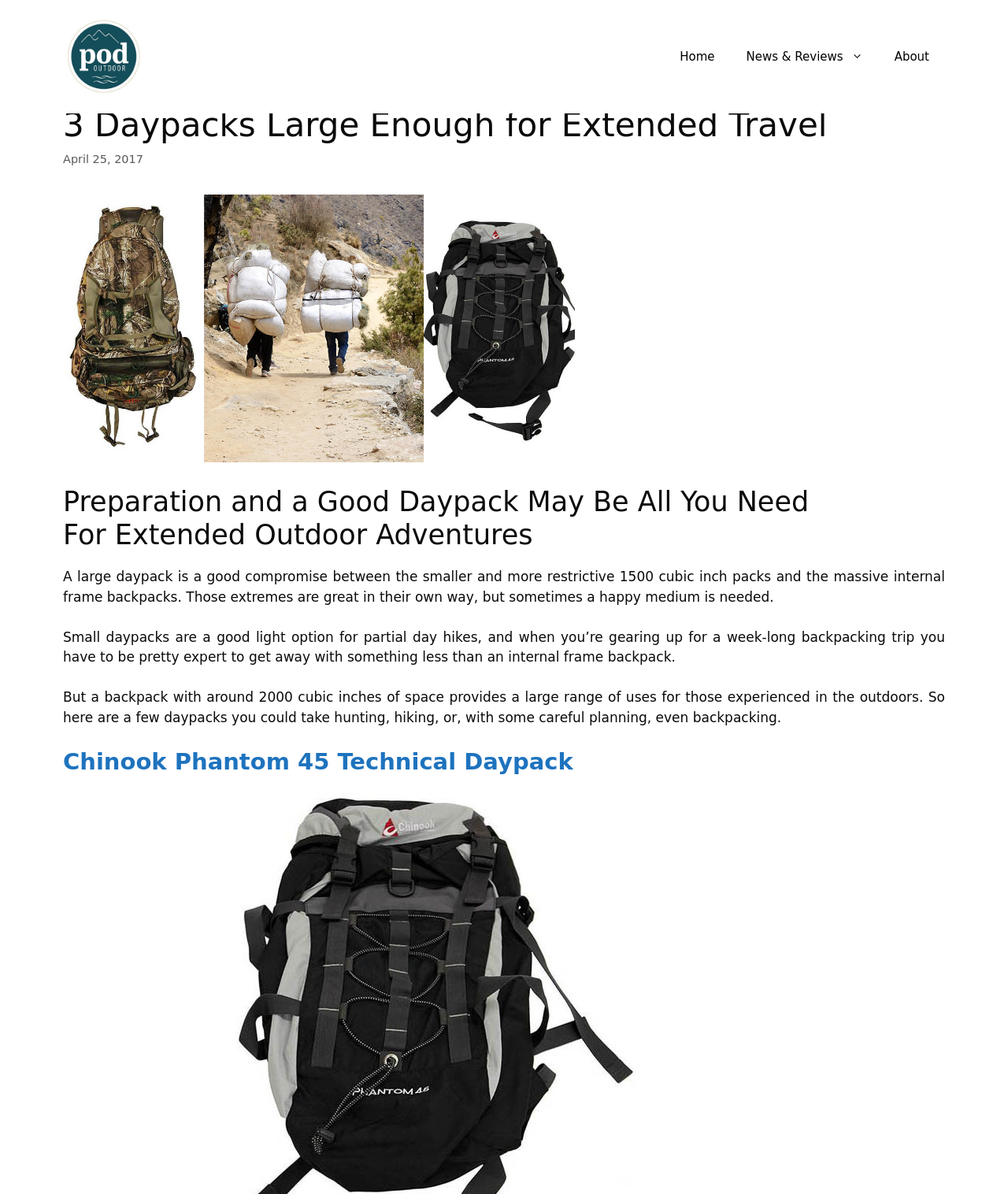What is the approximate size of the daypacks mentioned?
Answer with a single word or short phrase according to what you see in the image.

2000 cubic inches